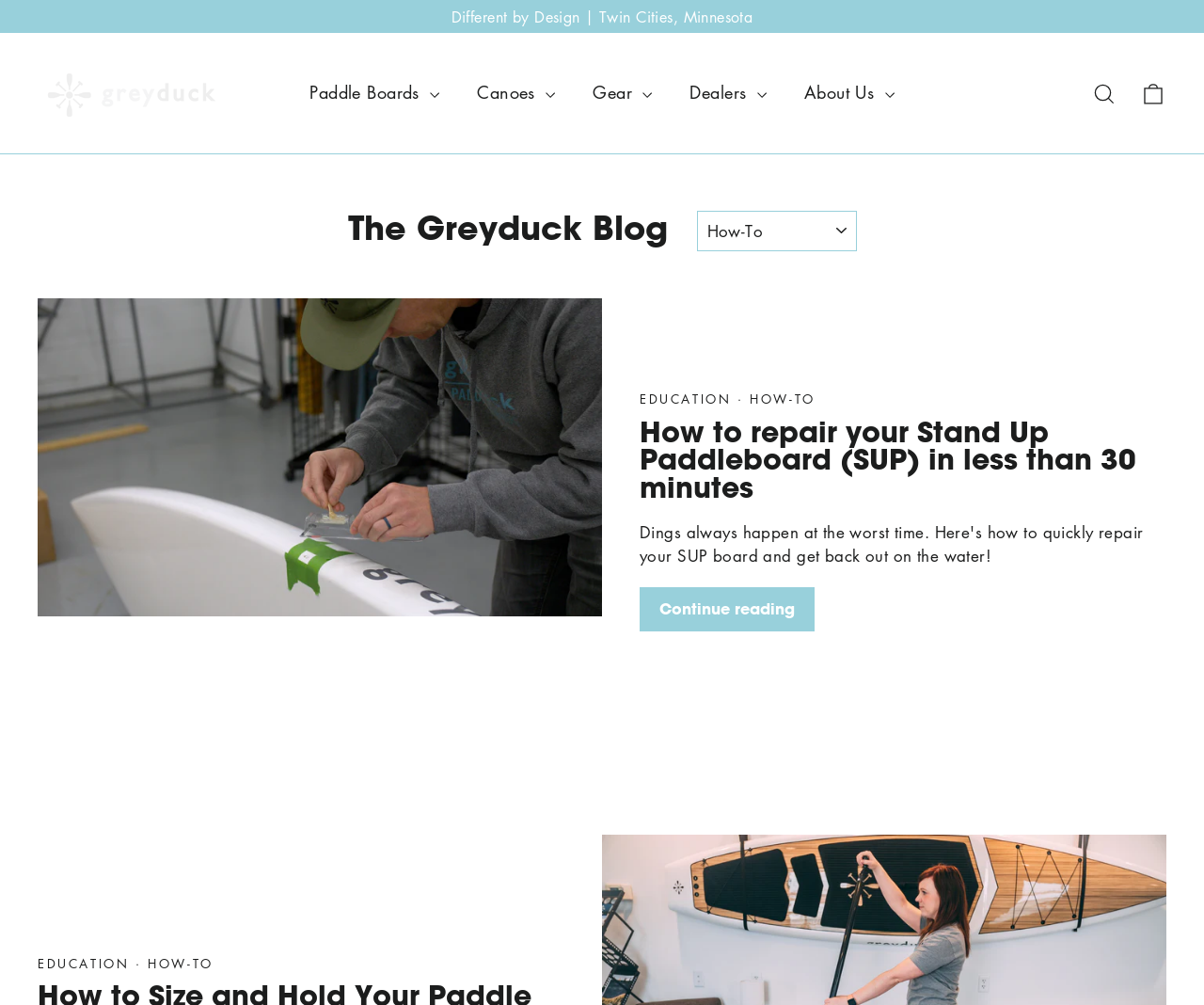Provide a short answer to the following question with just one word or phrase: What is the category of the blog post?

HOW-TO